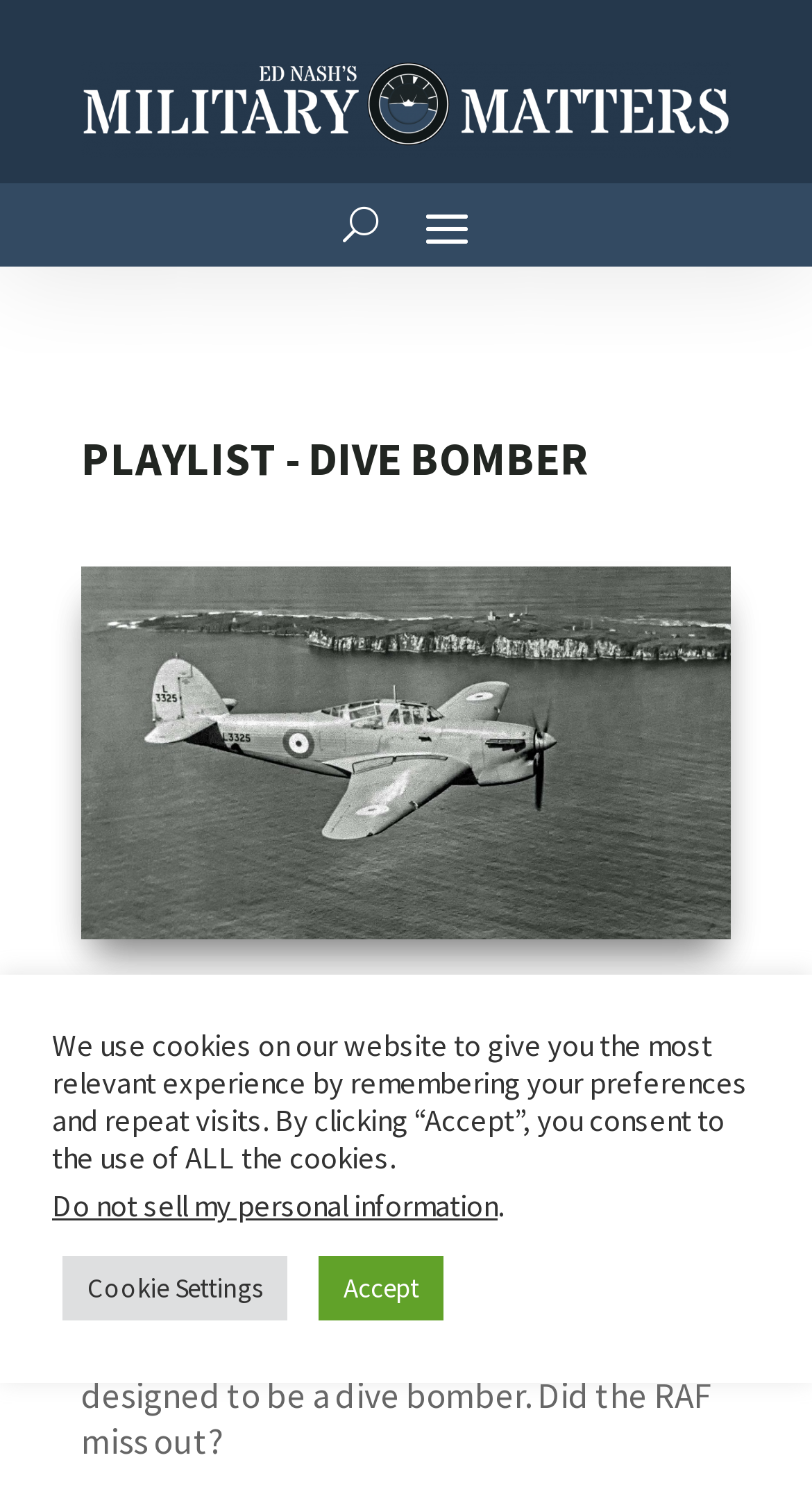Given the description "Accept", determine the bounding box of the corresponding UI element.

[0.392, 0.841, 0.546, 0.884]